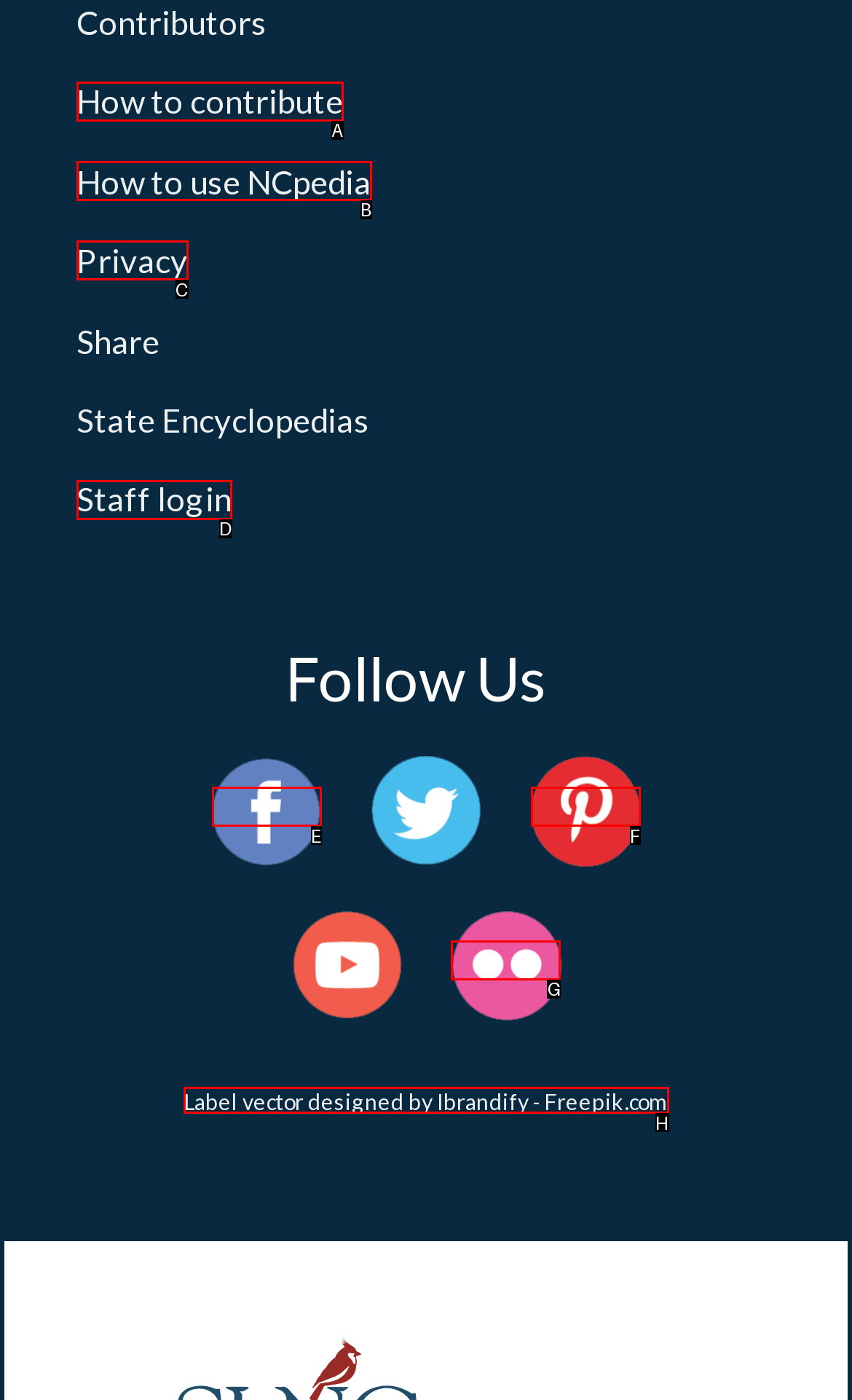Which HTML element should be clicked to complete the following task: Login as staff?
Answer with the letter corresponding to the correct choice.

D